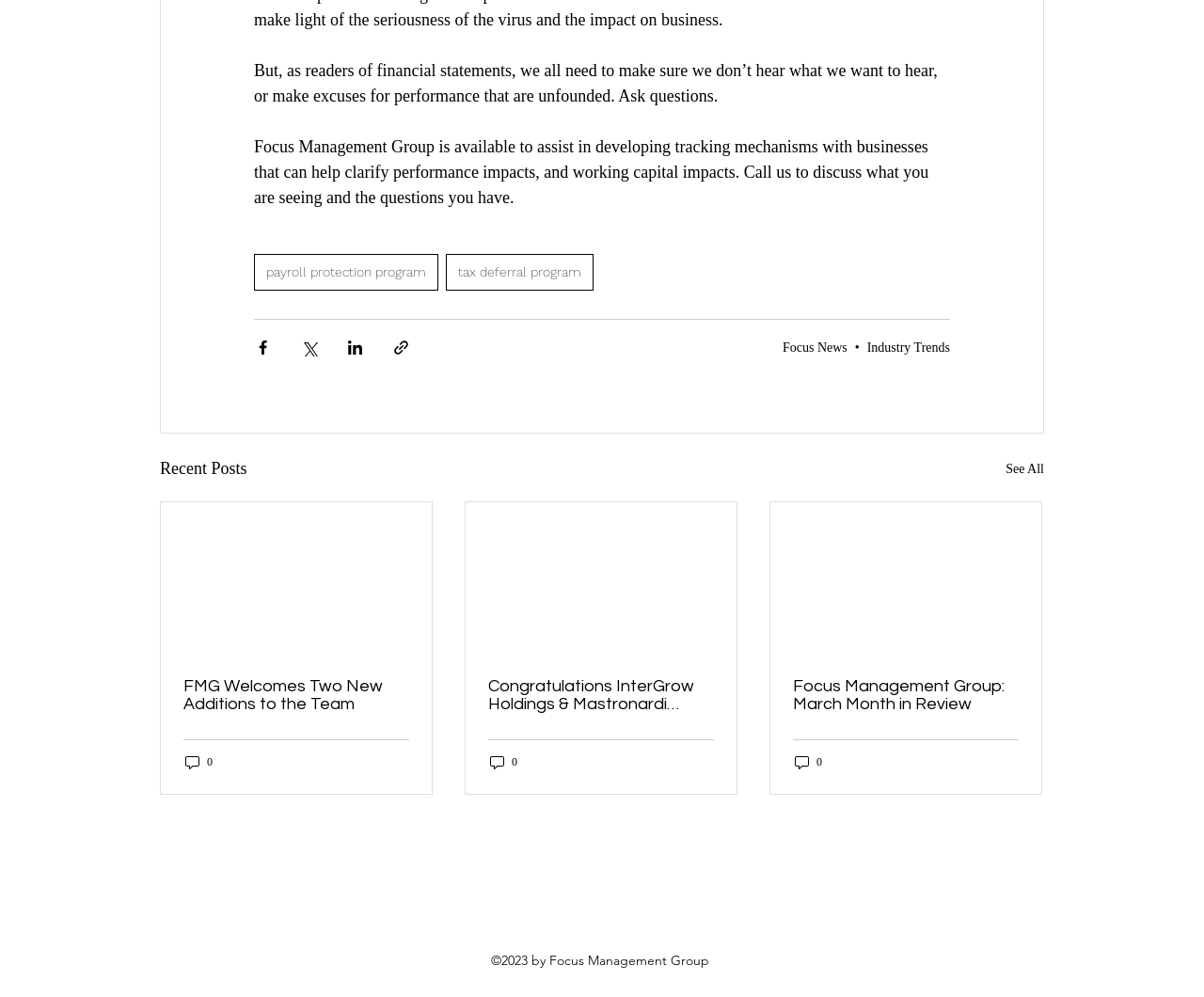Provide a one-word or one-phrase answer to the question:
How many social media sharing options are available?

4